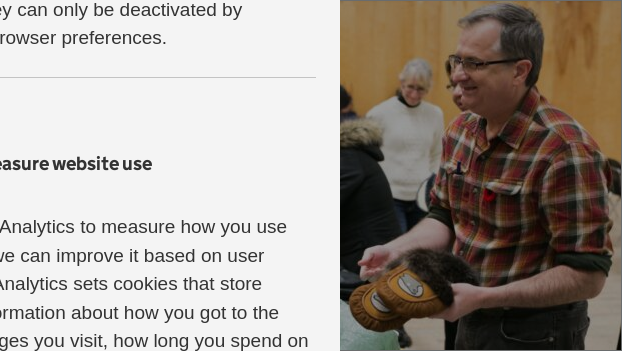Given the content of the image, can you provide a detailed answer to the question?
What is the focus of the event?

The event appears to focus on community involvement and empowerment, highlighting the importance of participation in local initiatives and fostering connections among residents, which is evident from the man's interaction with the participants and the overall atmosphere of the event.